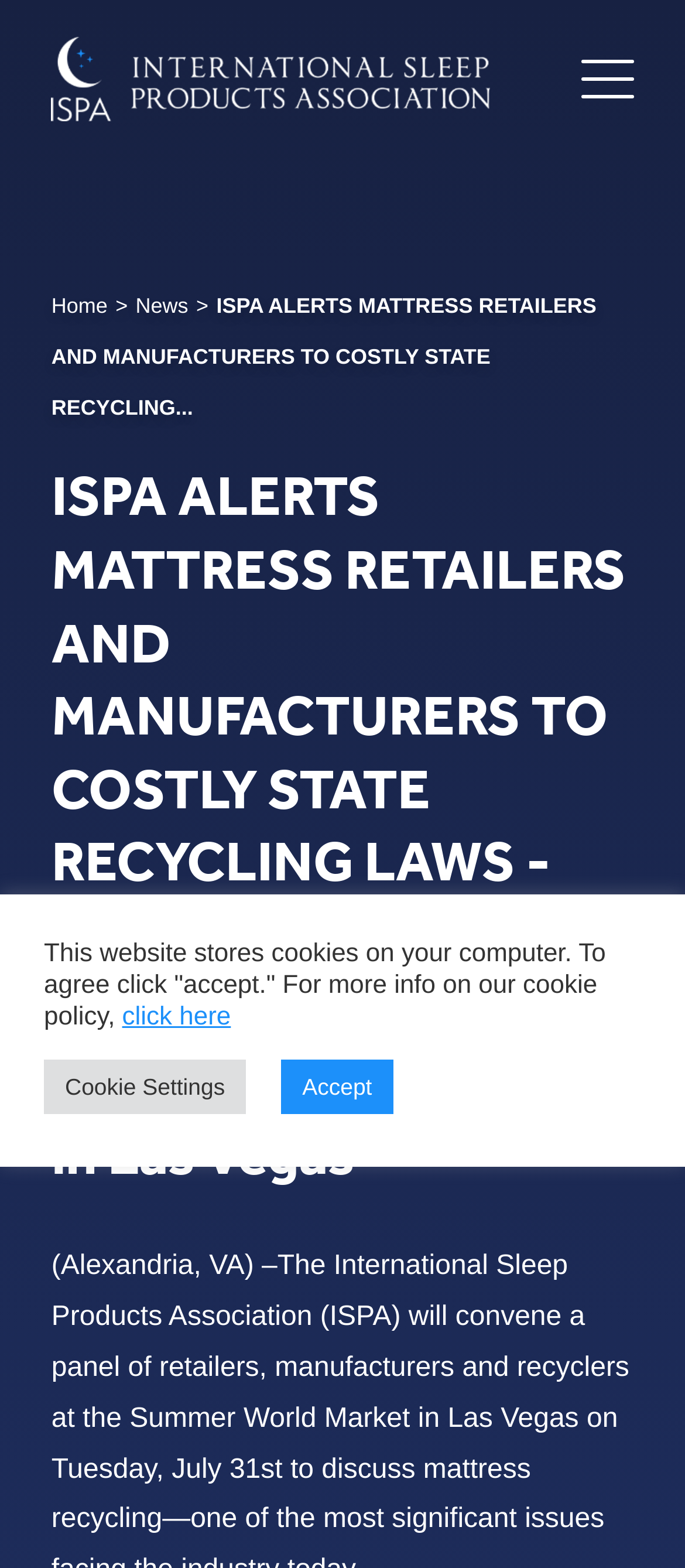What type of products is the International Sleep Products Association related to?
Based on the image, answer the question with as much detail as possible.

The webpage mentions that the International Sleep Products Association (ISPA) is alerting mattress retailers and manufacturers to costly state recycling laws, indicating that the association is related to the mattress industry.